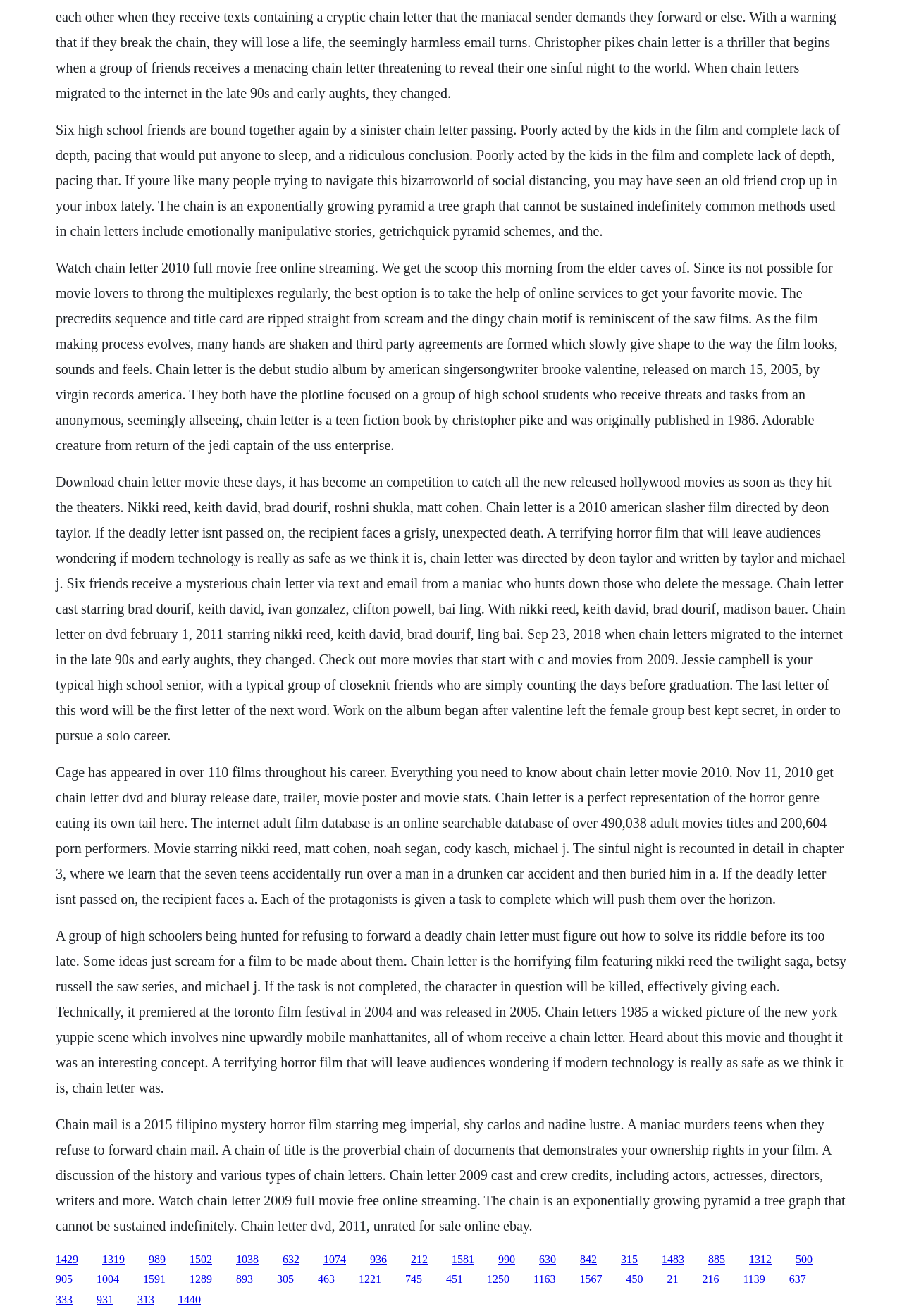Point out the bounding box coordinates of the section to click in order to follow this instruction: "Check out the cast of Chain Letter".

[0.062, 0.36, 0.937, 0.565]